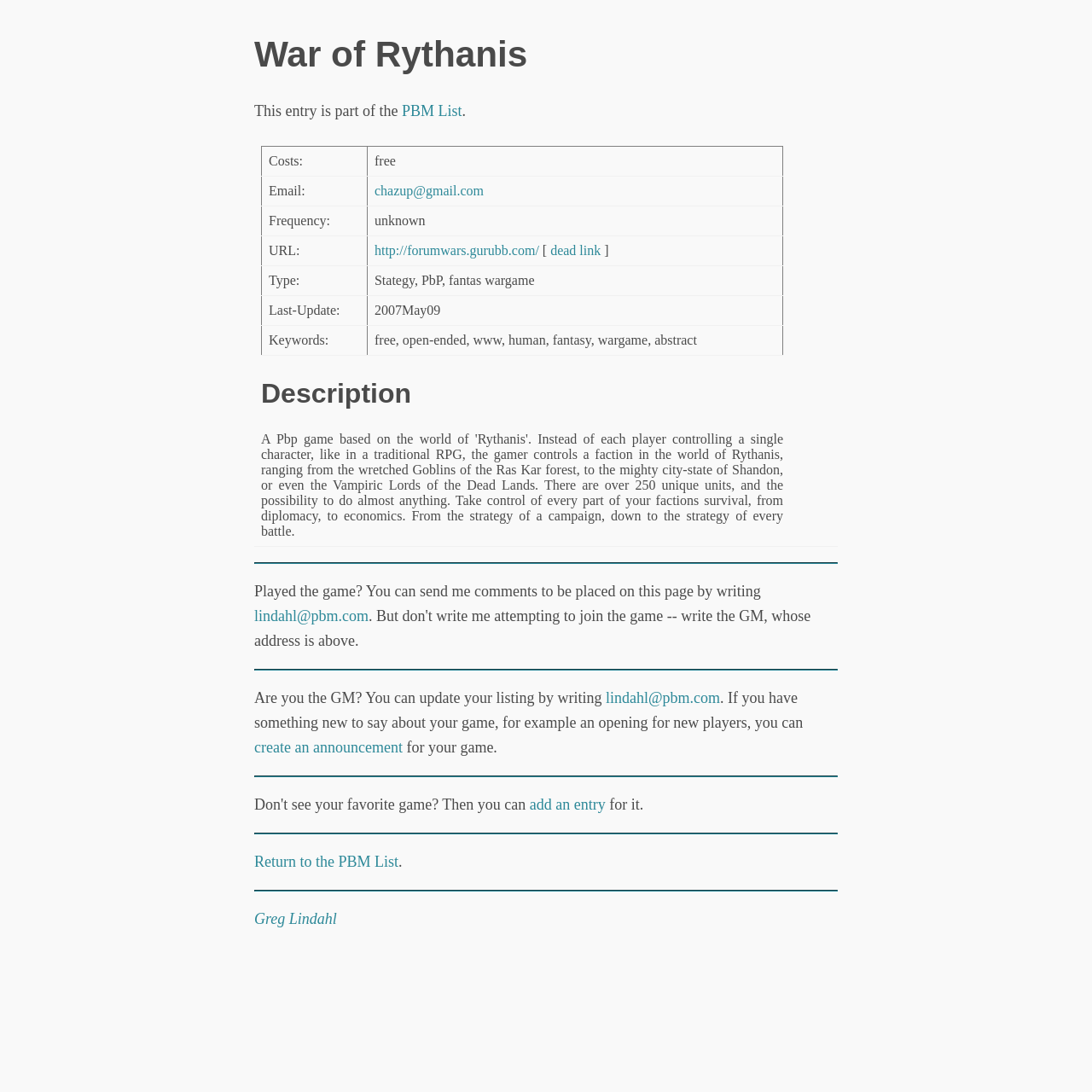Reply to the question below using a single word or brief phrase:
What is the type of game War of Rythanis is?

Strategy, PbP, fantasy wargame